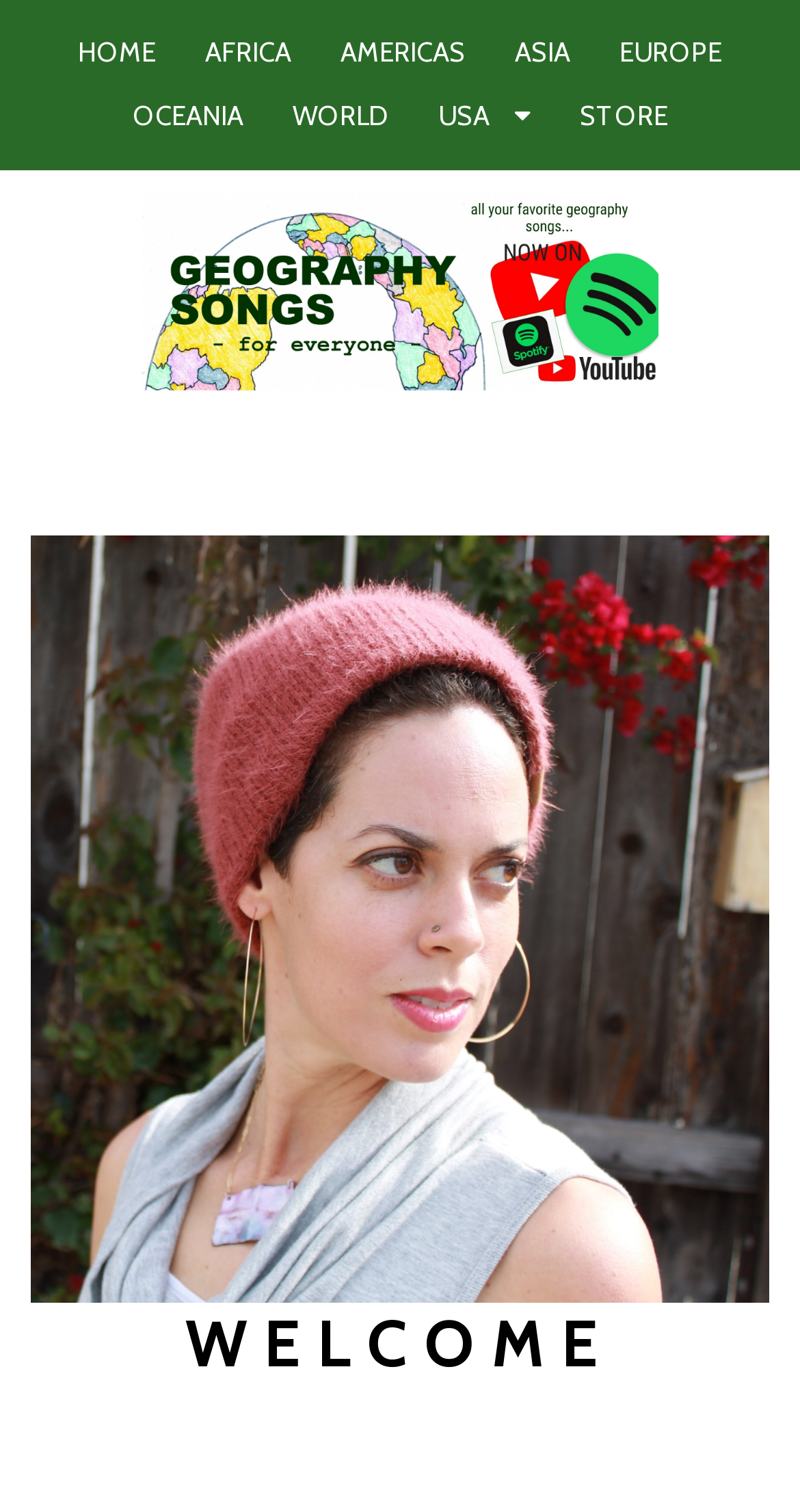Using details from the image, please answer the following question comprehensively:
What is the purpose of the videos on this webpage?

I inferred this by reading the StaticText element with the text 'Explore the videos below to memorize world geography through music.' which suggests that the videos are meant to help users learn geography through music.